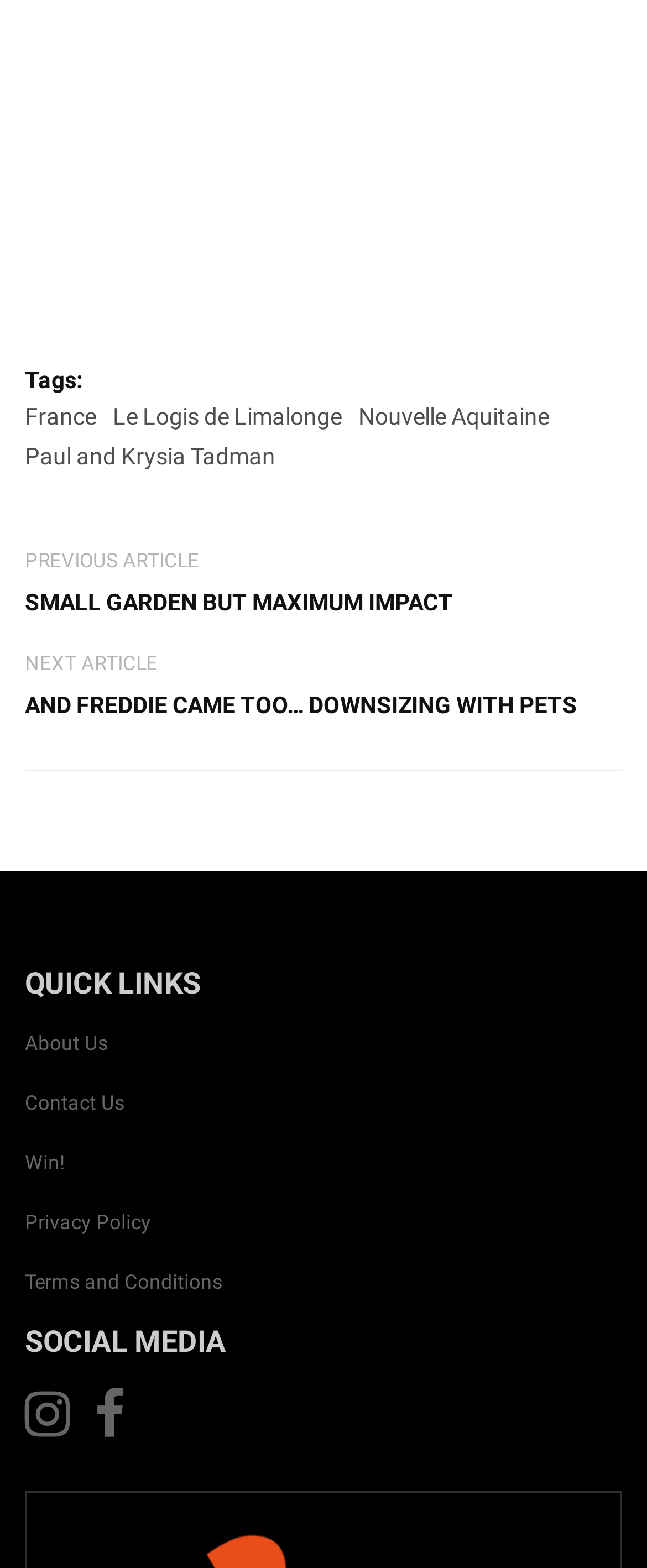Carefully examine the image and provide an in-depth answer to the question: What is the first tag mentioned?

The first tag mentioned is 'France' which is a link element located at the top of the webpage with a bounding box of [0.038, 0.257, 0.149, 0.274].